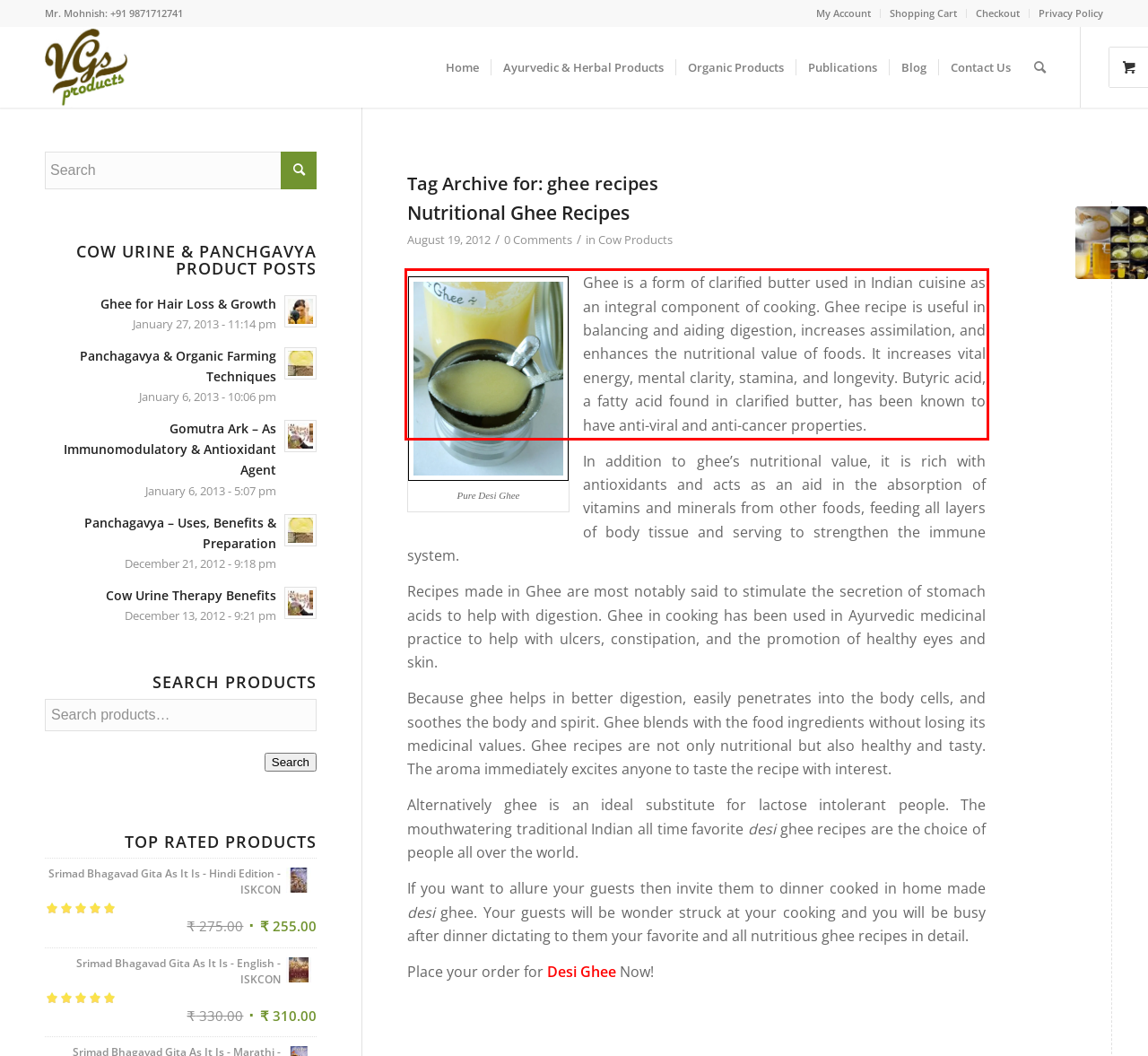Analyze the webpage screenshot and use OCR to recognize the text content in the red bounding box.

Ghee is a form of clarified butter used in Indian cuisine as an integral component of cooking. Ghee recipe is useful in balancing and aiding digestion, increases assimilation, and enhances the nutritional value of foods. It increases vital energy, mental clarity, stamina, and longevity. Butyric acid, a fatty acid found in clarified butter, has been known to have anti-viral and anti-cancer properties.